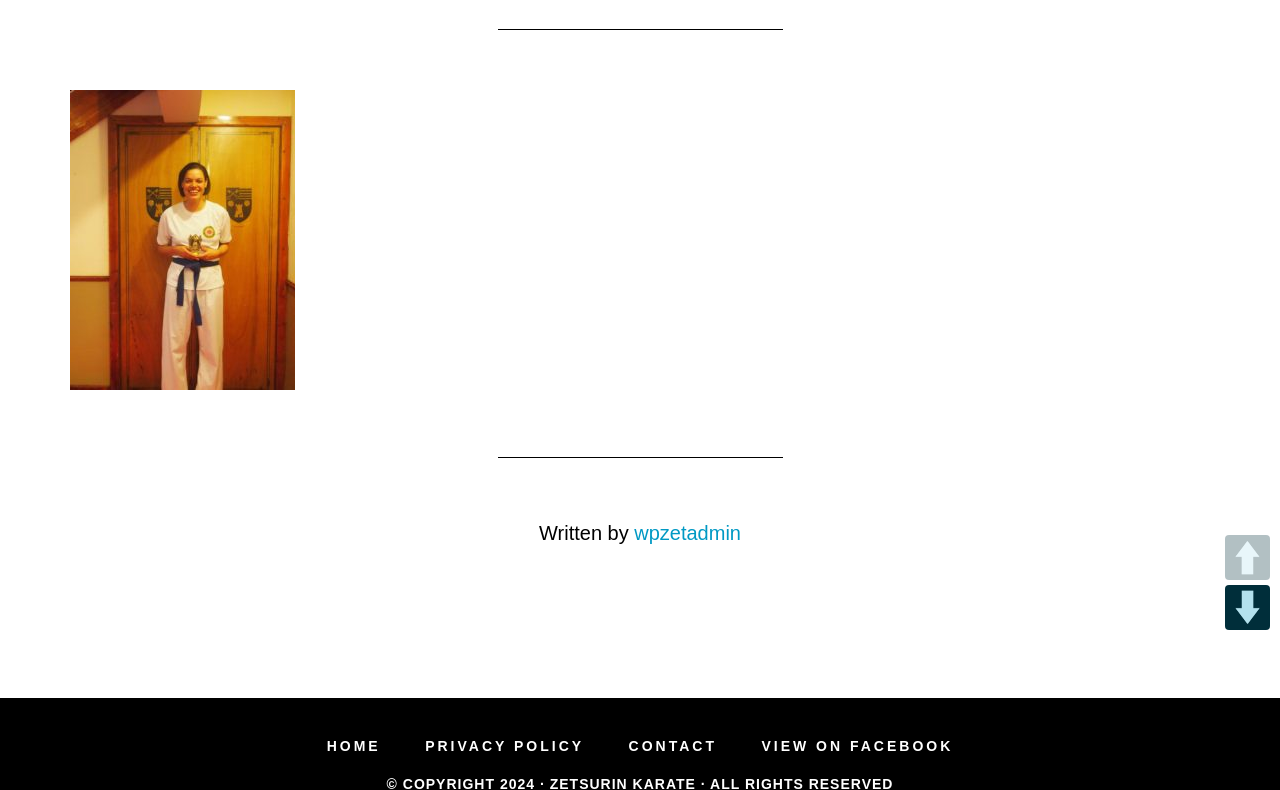Determine the bounding box of the UI component based on this description: "View on Facebook". The bounding box coordinates should be four float values between 0 and 1, i.e., [left, top, right, bottom].

[0.595, 0.936, 0.745, 0.953]